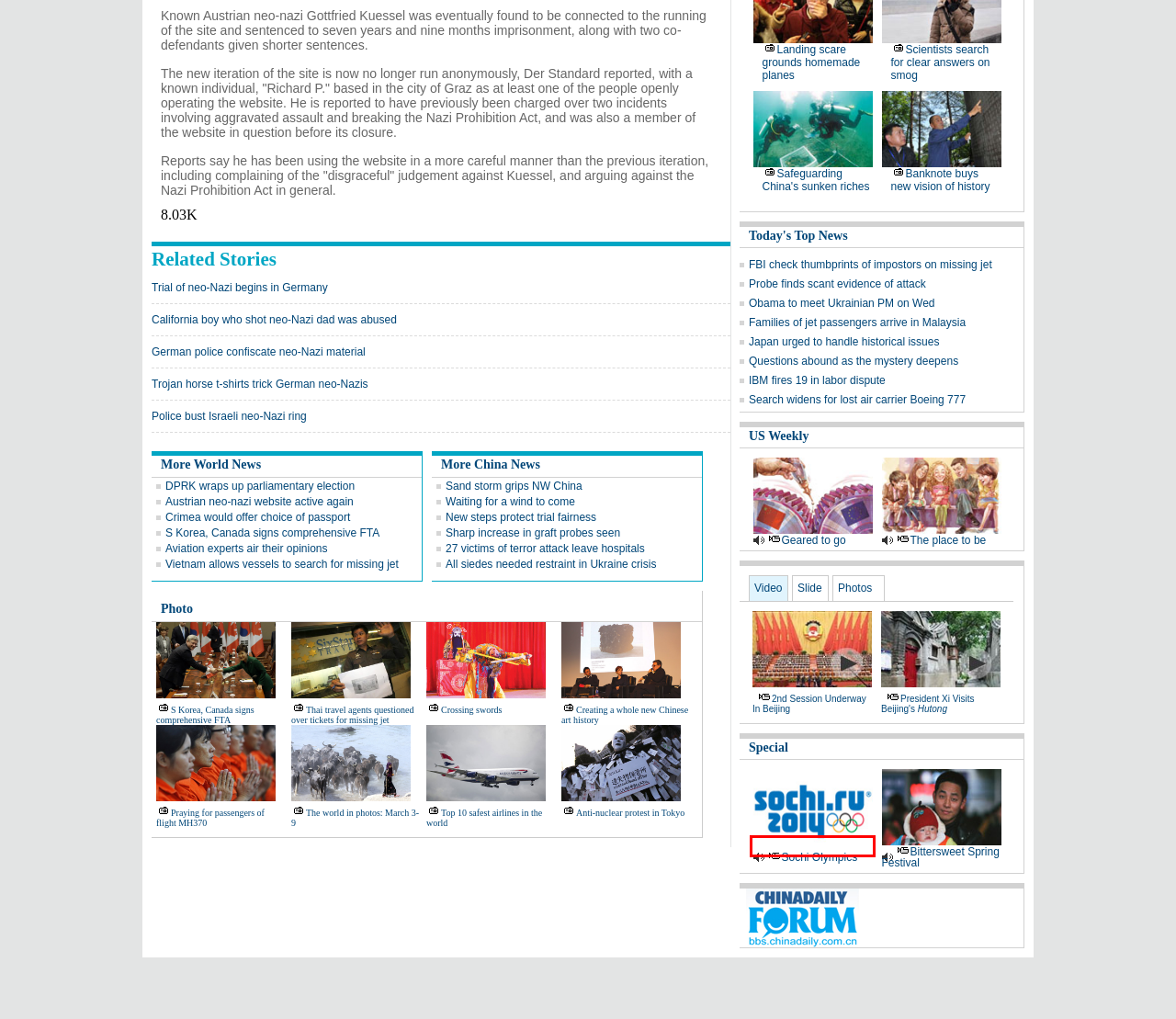Consider the screenshot of a webpage with a red bounding box and select the webpage description that best describes the new page that appears after clicking the element inside the red box. Here are the candidates:
A. California boy who shot neo-Nazi dad was abused
 - World - Chinadaily.com.cn
B. Police bust Israeli neo-Nazi ring
 - Chinadaily.com.cn
C. Art - USA - Chinadaily.com.cn
D. Green China - USA - Chinadaily.com.cn
E. Trial of neo-Nazi begins in Germany
 - Chinadaily.com.cn
F. German police confiscate neo-Nazi material
 - China - Chinadaily.com.cn
G. Sochi Olympics - Chinadaily.com.cn
H. Trojan horse t-shirts trick German neo-Nazis|Europe|chinadaily.com.cn

G